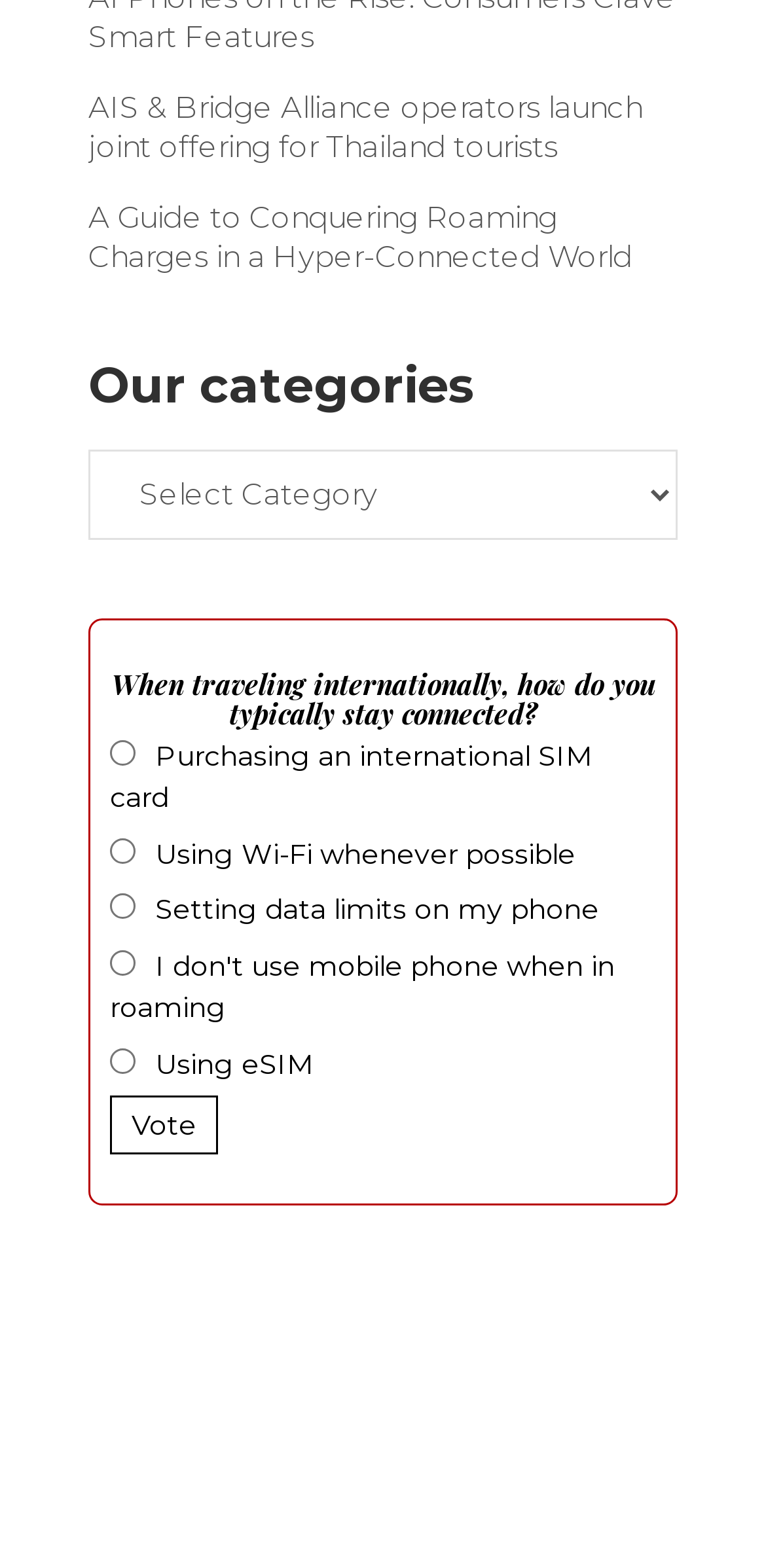Find the bounding box coordinates of the area that needs to be clicked in order to achieve the following instruction: "Click the Vote button". The coordinates should be specified as four float numbers between 0 and 1, i.e., [left, top, right, bottom].

[0.144, 0.698, 0.285, 0.736]